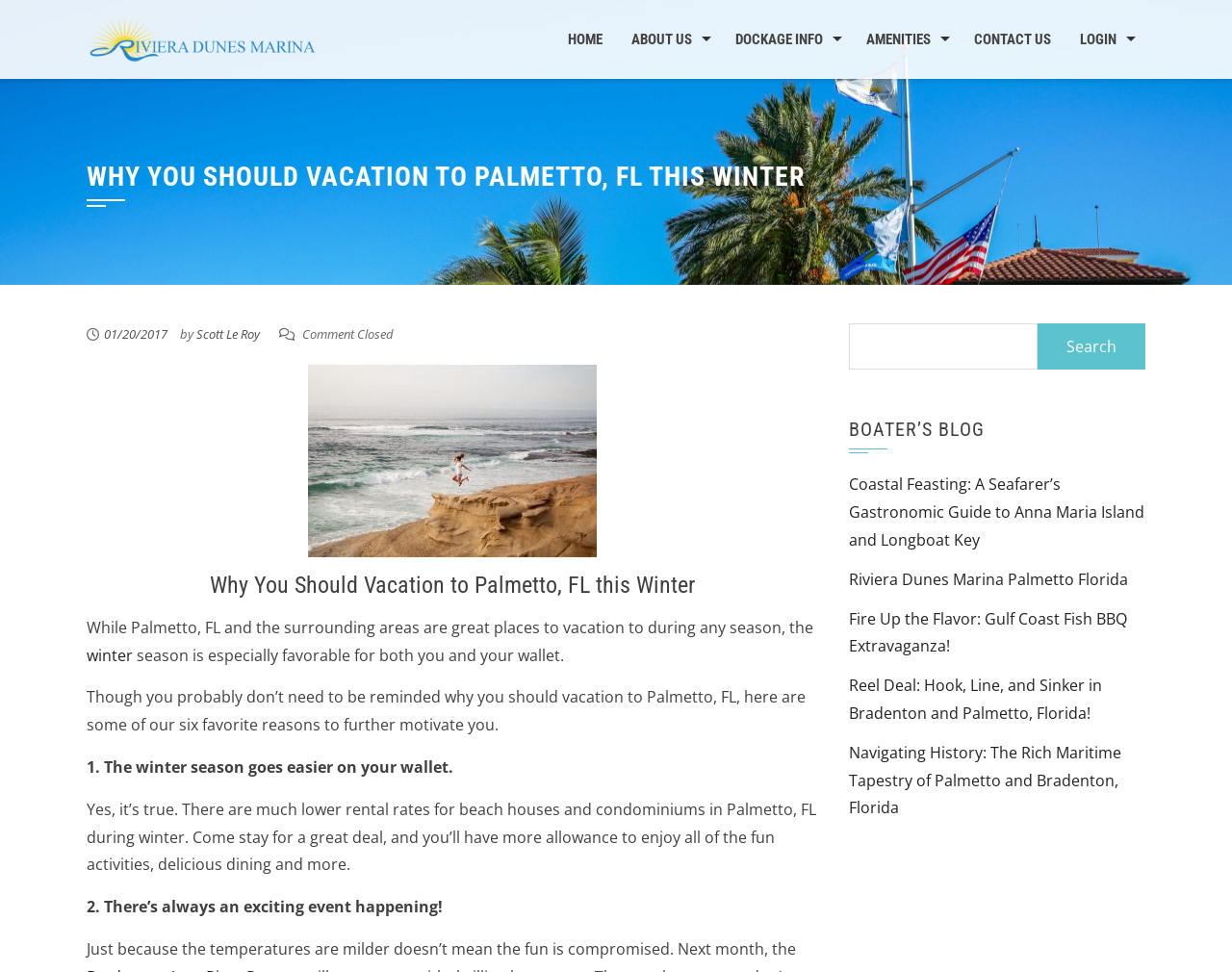Determine the bounding box coordinates in the format (top-left x, top-left y, bottom-right x, bottom-right y). Ensure all values are floating point numbers between 0 and 1. Identify the bounding box of the UI element described by: Riviera Dunes Marina Palmetto Florida

[0.689, 0.585, 0.916, 0.607]